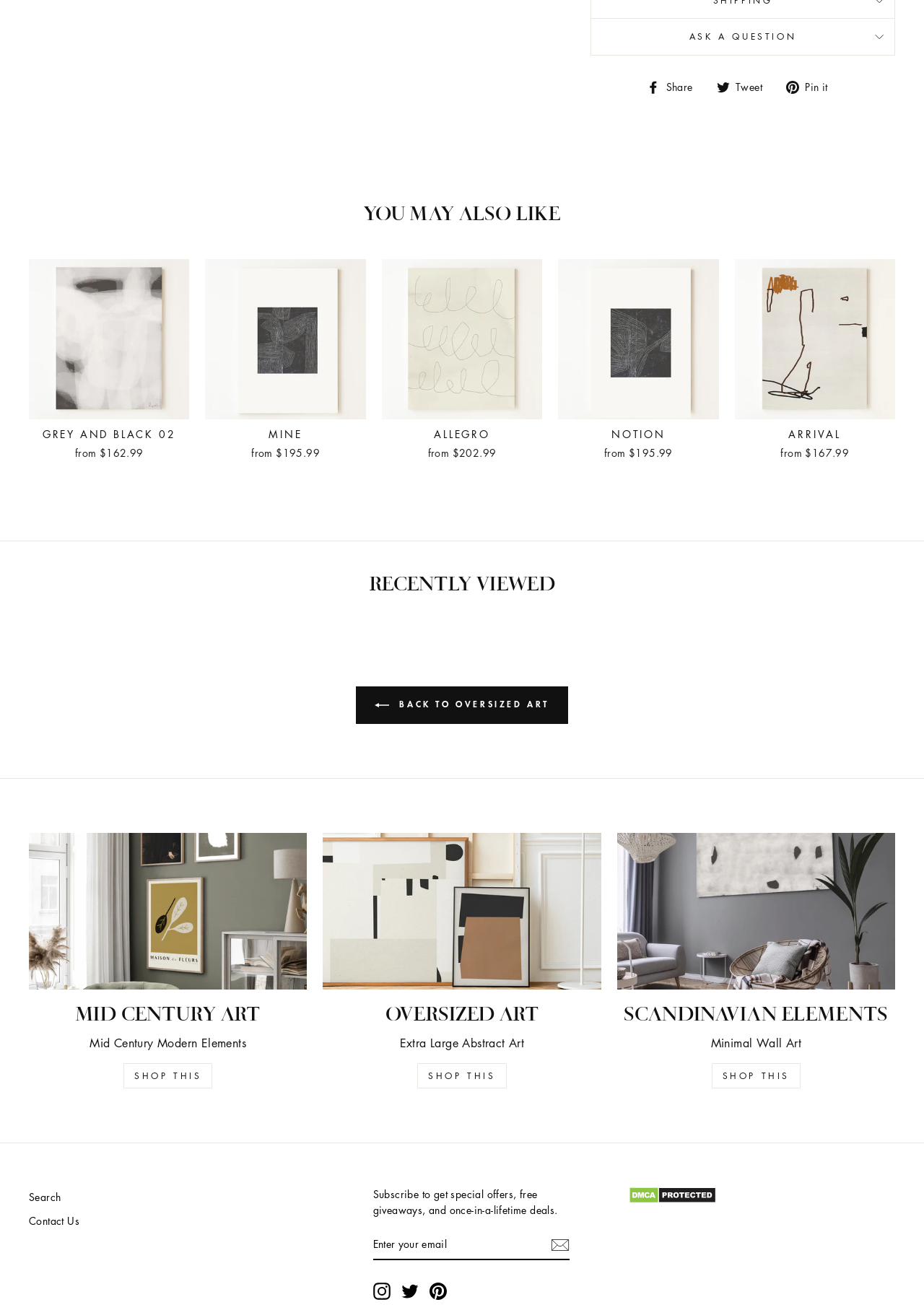Please study the image and answer the question comprehensively:
How many social media platforms are linked at the bottom?

At the bottom of the webpage, there are links to three social media platforms: Instagram, Twitter, and Pinterest. These links are likely provided to allow users to follow the website's social media accounts.